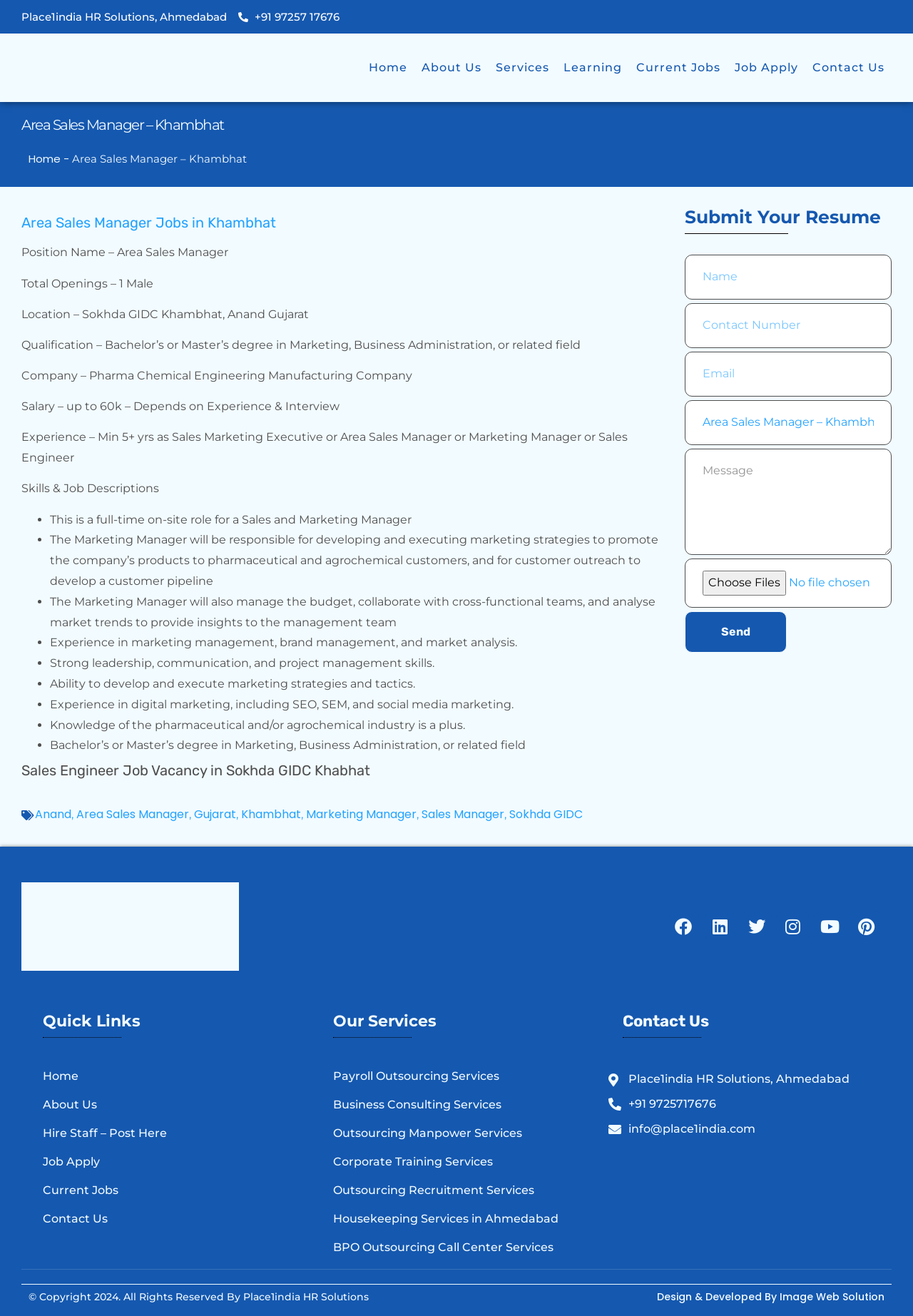Identify the bounding box coordinates of the clickable region required to complete the instruction: "Click the 'Send' button". The coordinates should be given as four float numbers within the range of 0 and 1, i.e., [left, top, right, bottom].

[0.75, 0.464, 0.861, 0.496]